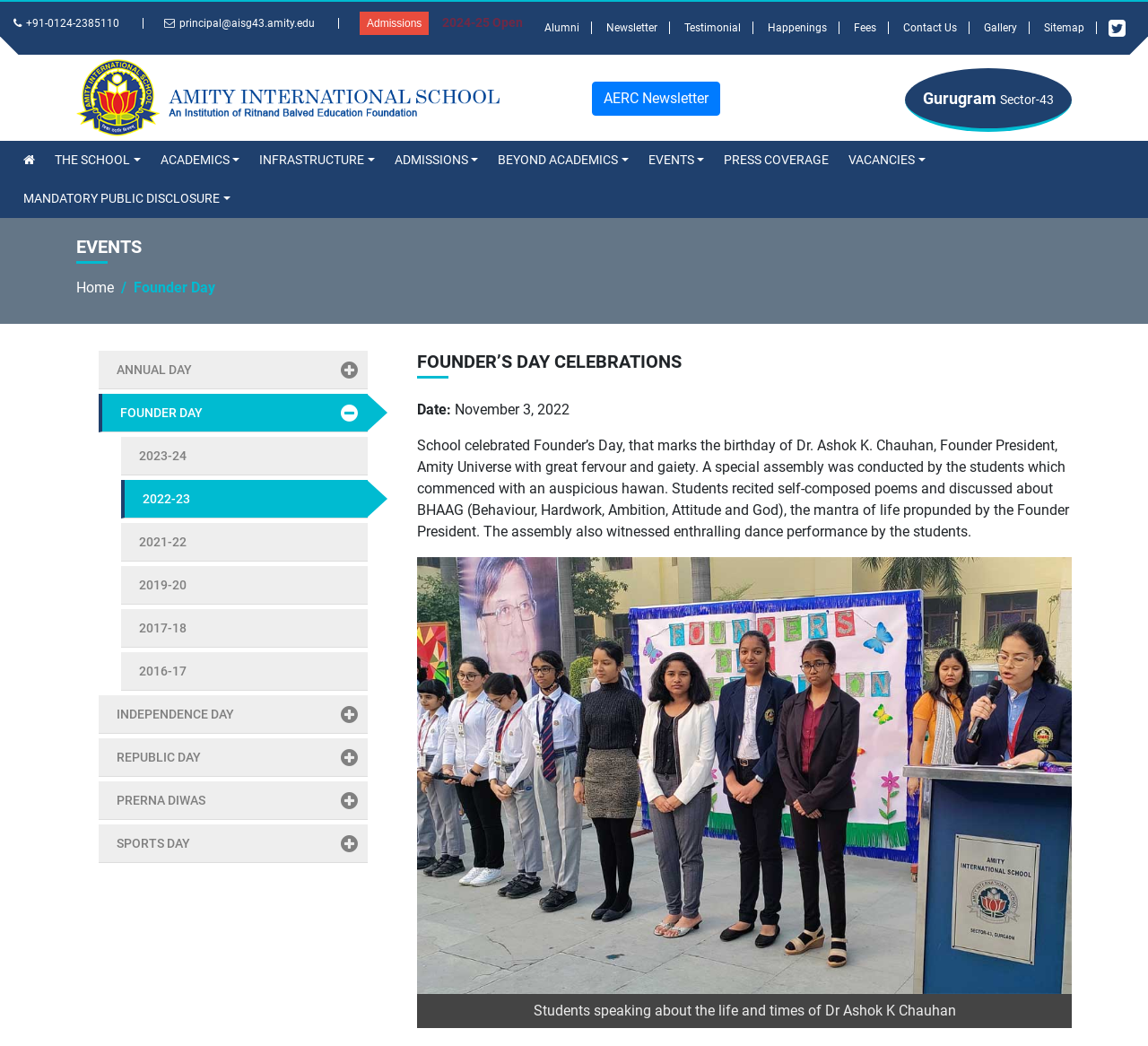Please answer the following question using a single word or phrase: 
What is the name of the school's founder?

Dr. Ashok K. Chauhan